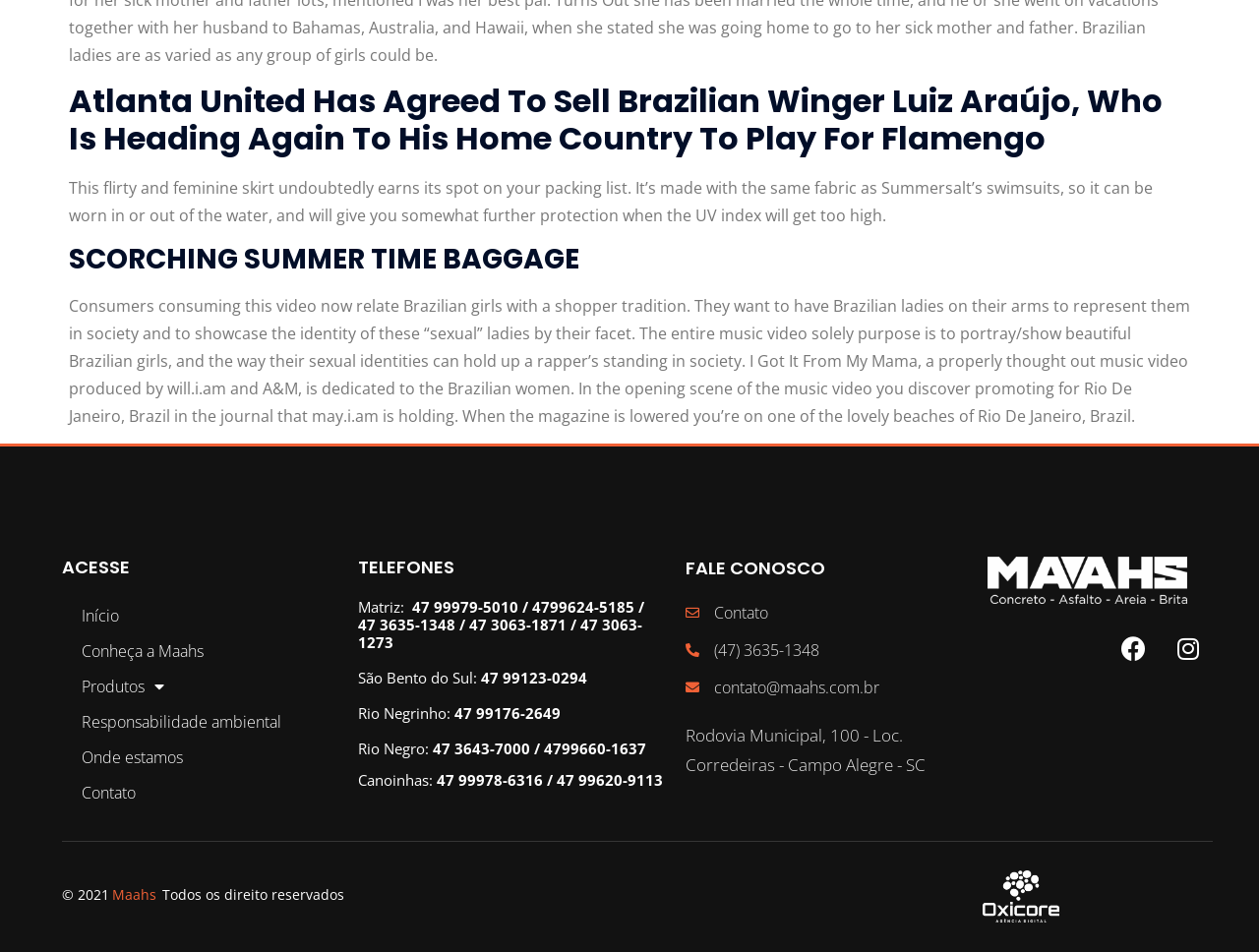What are the different locations mentioned for contacting Maahs?
Answer the question with a detailed explanation, including all necessary information.

The answer can be found in the StaticText elements, which list different locations with their corresponding phone numbers.